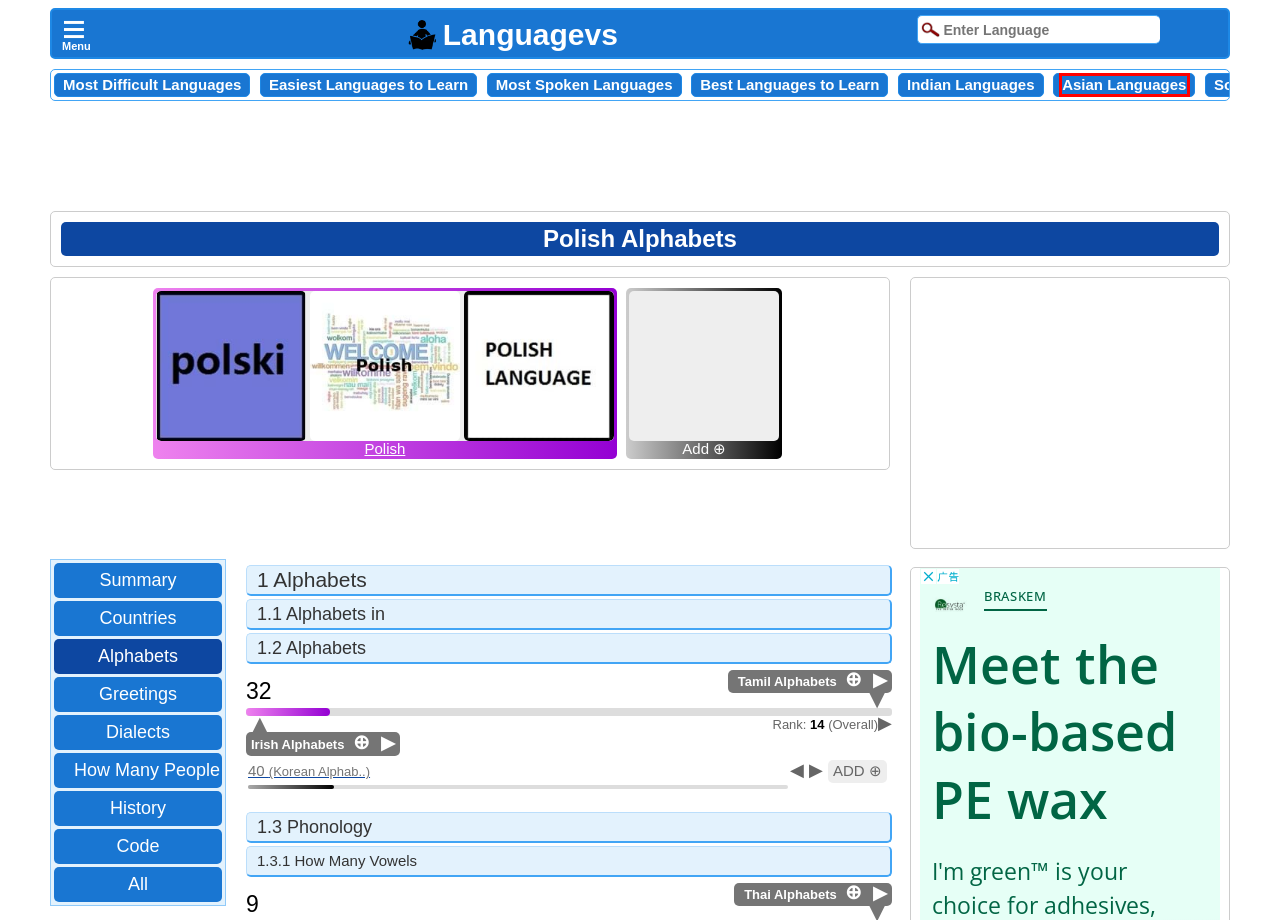Evaluate the webpage screenshot and identify the element within the red bounding box. Select the webpage description that best fits the new webpage after clicking the highlighted element. Here are the candidates:
A. Korean Alphabets | Korean Scripts
B. What is language | World Languages | Best Languages
C. Easiest Languages to Learn
D. Asian Languages
E. Most Spoken Languages
F. Polish vs German | Polish vs German Greetings
G. Best Languages to Learn
H. Most Difficult Languages

D